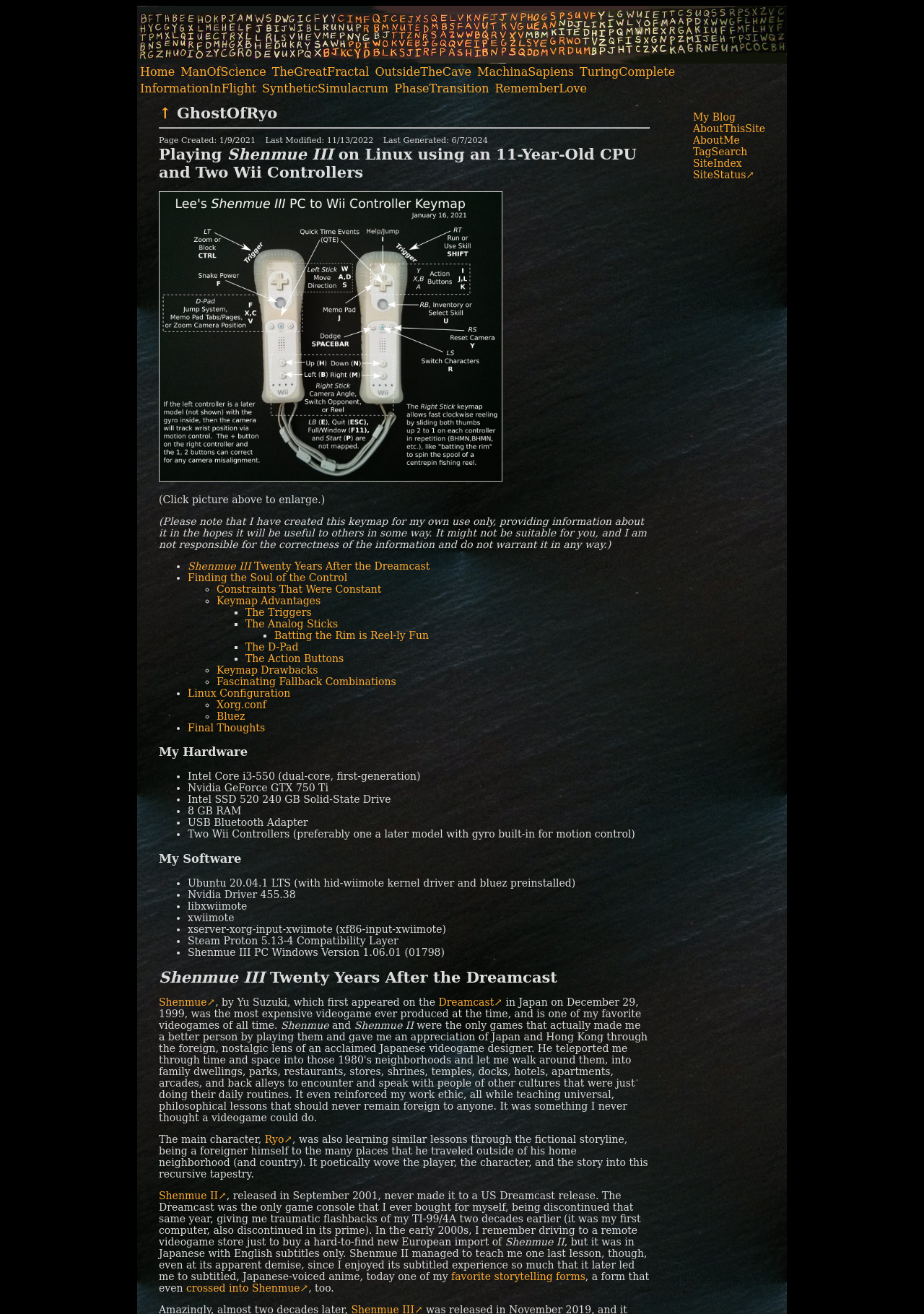Locate the bounding box coordinates of the clickable element to fulfill the following instruction: "Click the 'My Hardware' heading". Provide the coordinates as four float numbers between 0 and 1 in the format [left, top, right, bottom].

[0.172, 0.567, 0.703, 0.577]